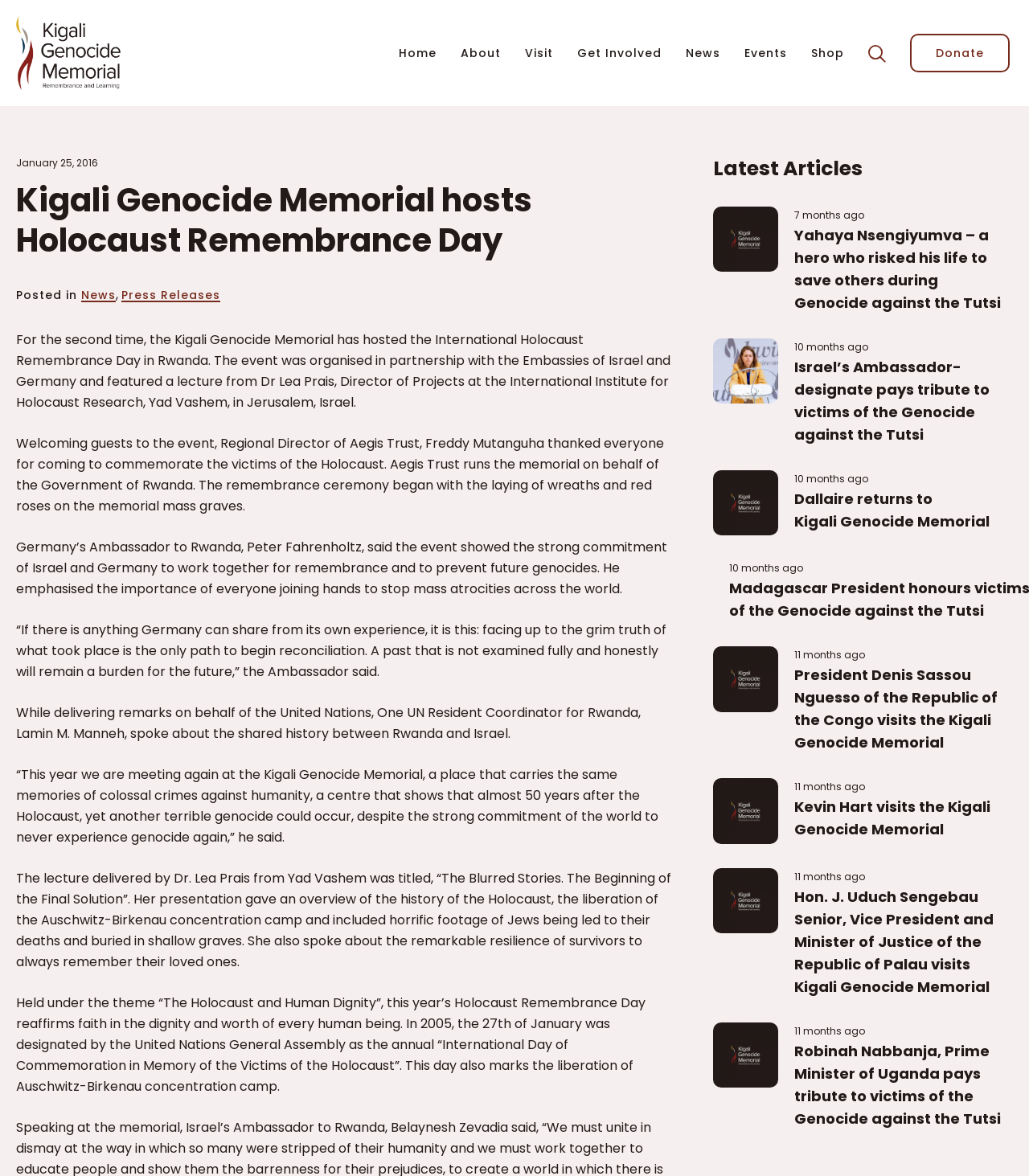Provide the bounding box coordinates for the specified HTML element described in this description: "All Locations". The coordinates should be four float numbers ranging from 0 to 1, in the format [left, top, right, bottom].

None